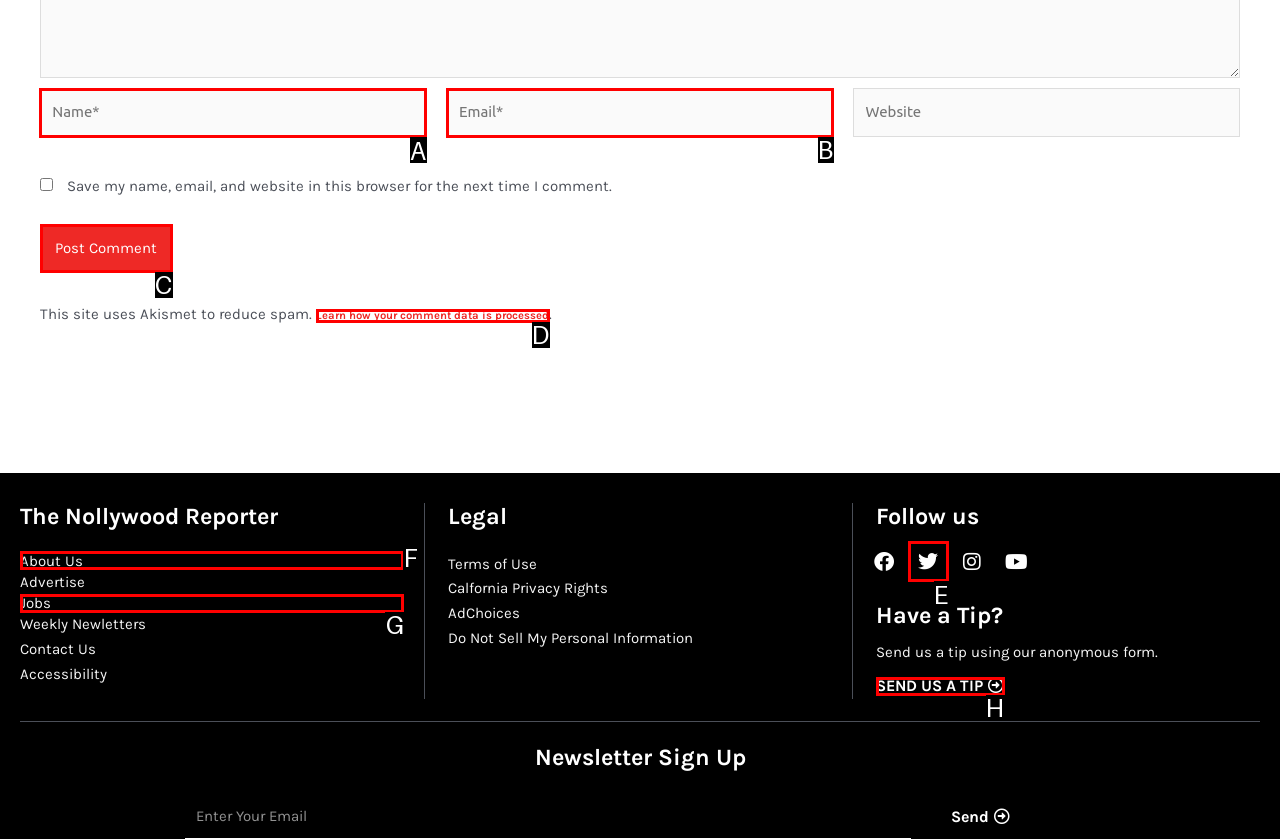Please indicate which option's letter corresponds to the task: Enter your name by examining the highlighted elements in the screenshot.

A